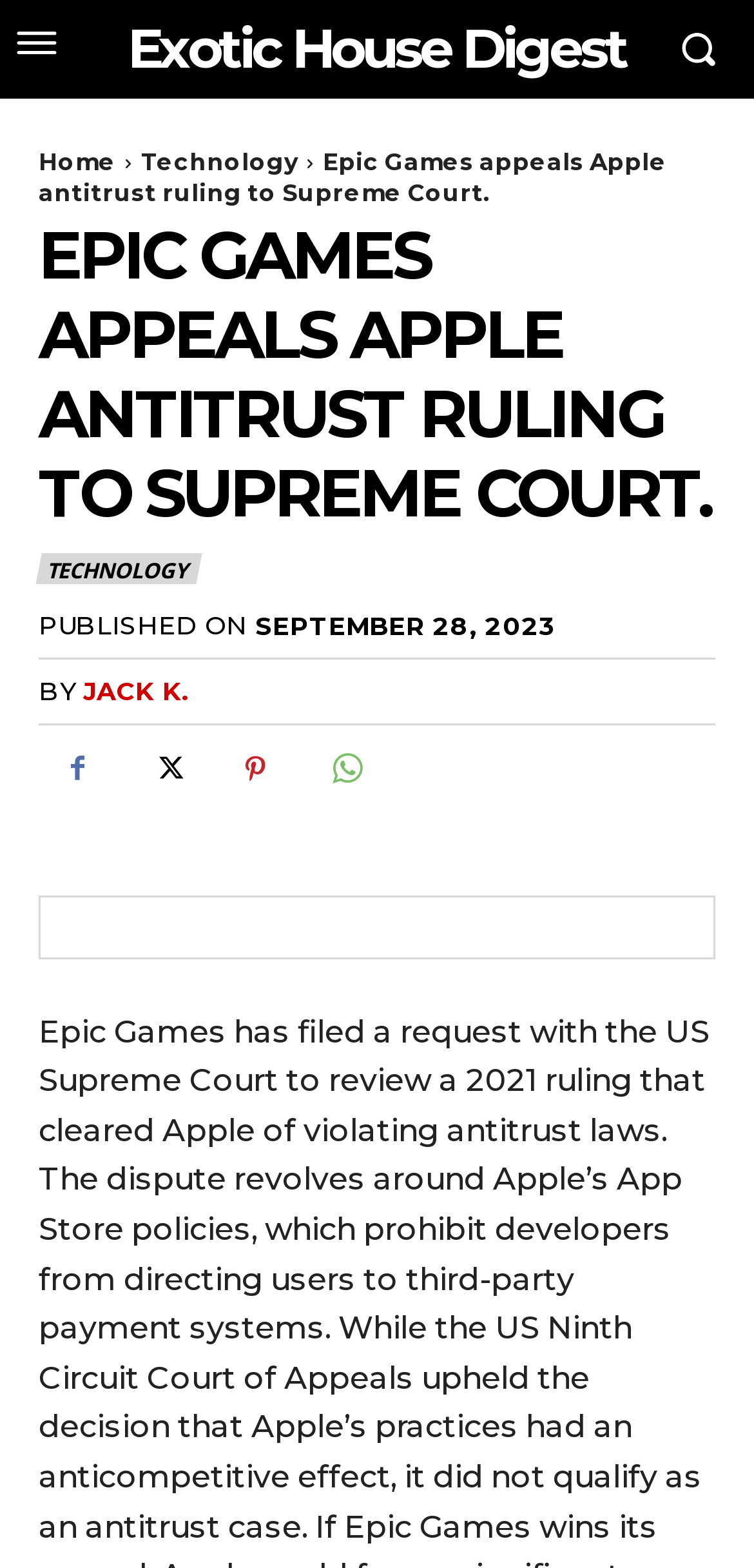Locate the bounding box coordinates of the element that should be clicked to execute the following instruction: "share on social media".

[0.287, 0.466, 0.39, 0.515]